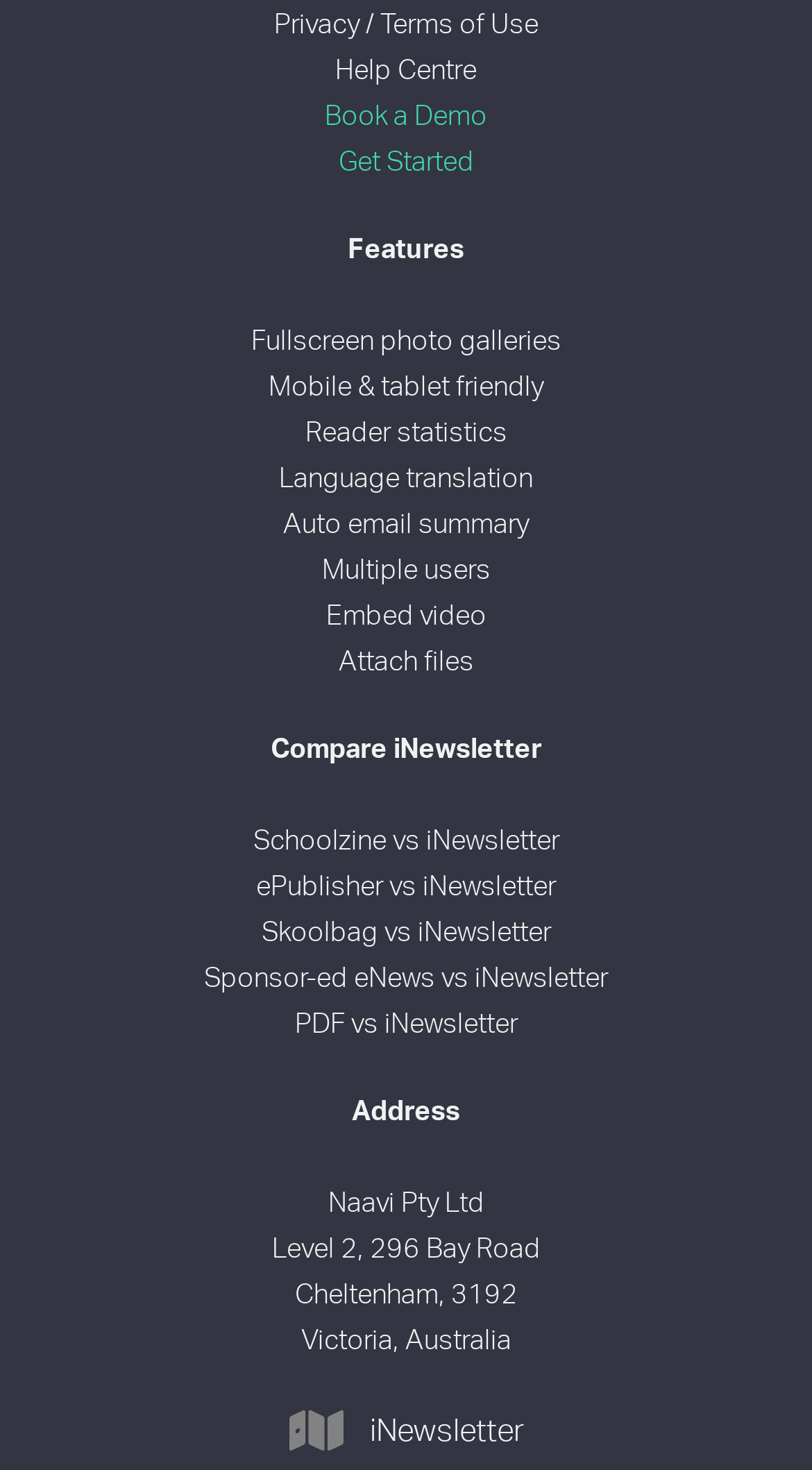Highlight the bounding box coordinates of the element that should be clicked to carry out the following instruction: "Visit the 'iNewsletter' homepage". The coordinates must be given as four float numbers ranging from 0 to 1, i.e., [left, top, right, bottom].

[0.217, 0.957, 0.783, 0.991]